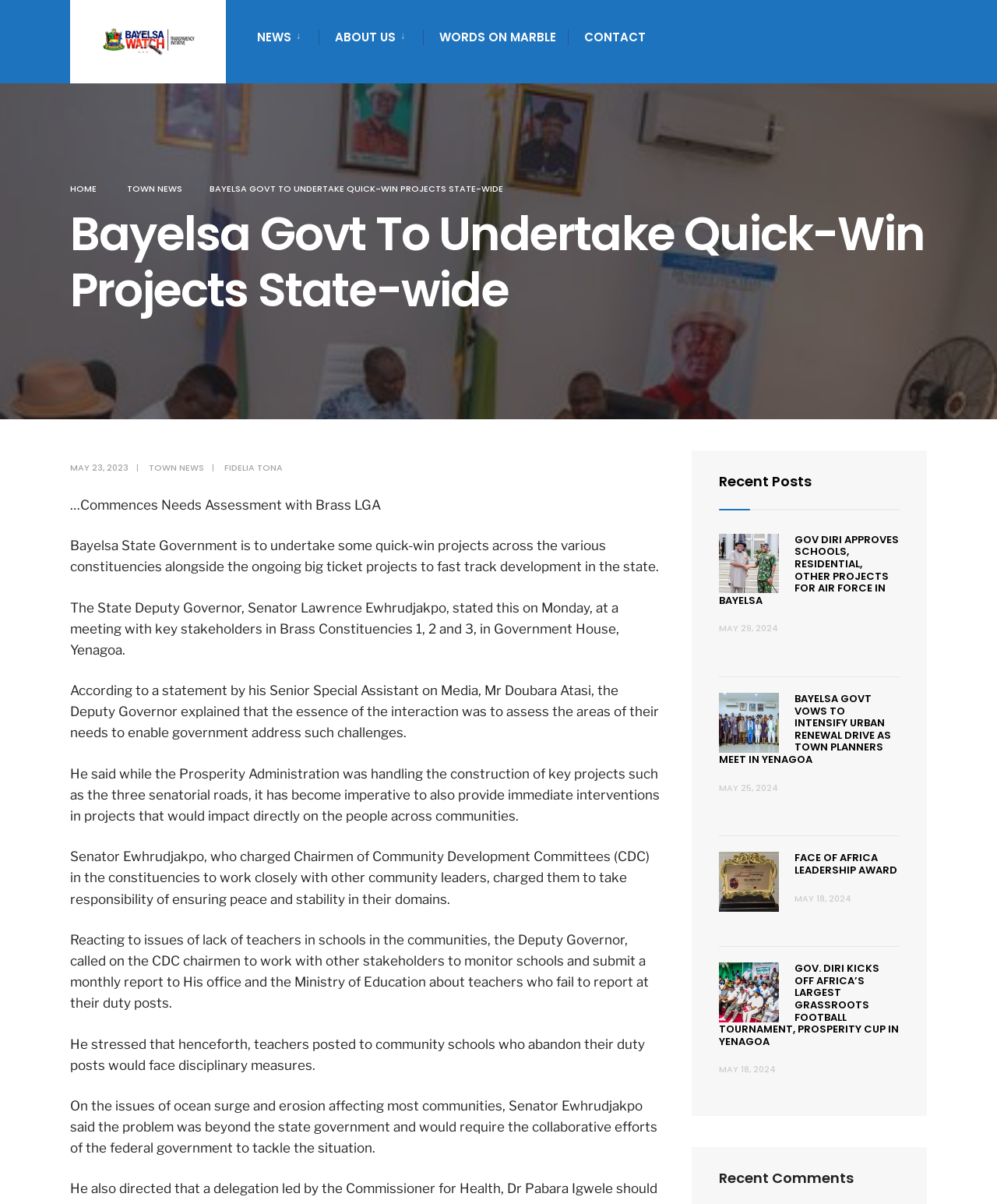Who is the Deputy Governor mentioned in the article?
Please answer the question with as much detail as possible using the screenshot.

I determined the answer by reading the article and finding the mention of the Deputy Governor's name, Senator Lawrence Ewhrudjakpo, in the text.